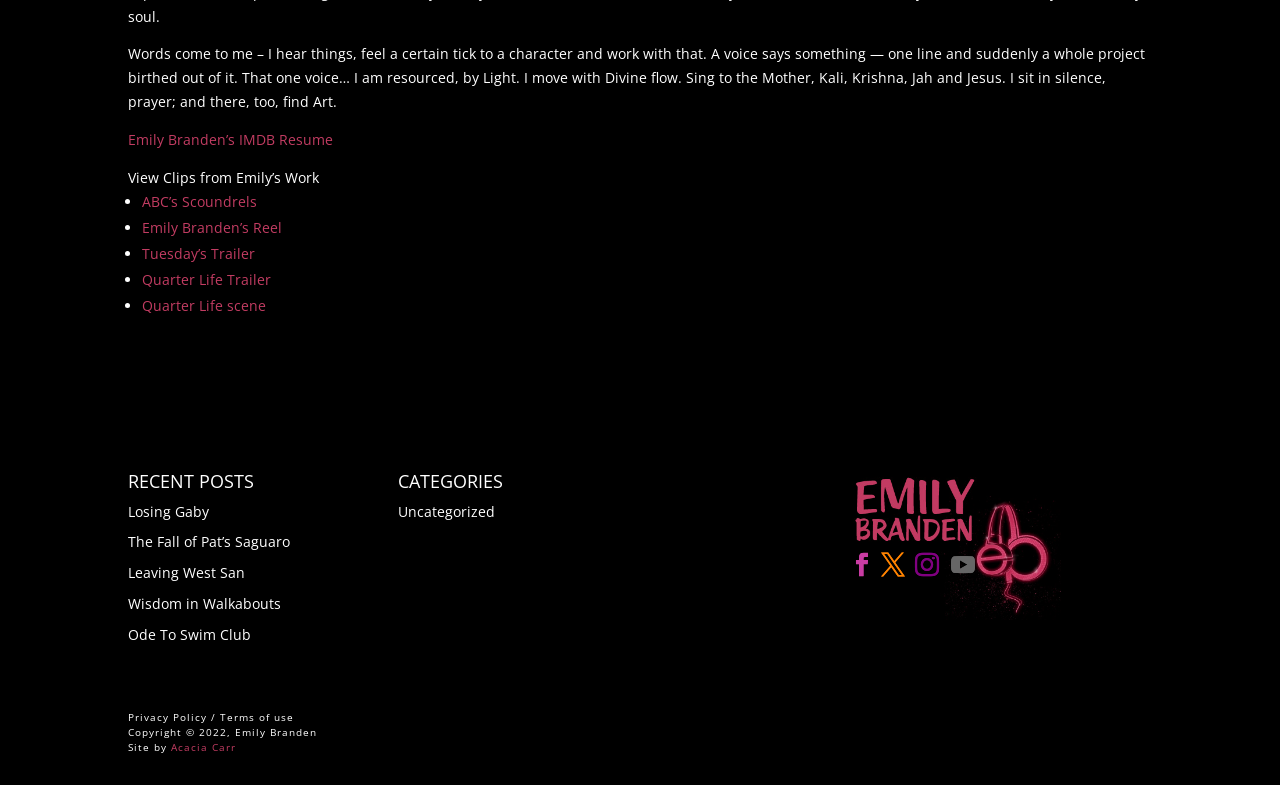What type of content is listed under 'RECENT POSTS'?
Using the details shown in the screenshot, provide a comprehensive answer to the question.

The webpage contains a section titled 'RECENT POSTS' that lists several links with titles such as 'Losing Gaby', 'The Fall of Pat’s Saguaro', and 'Wisdom in Walkabouts', indicating that the content listed is blog posts.